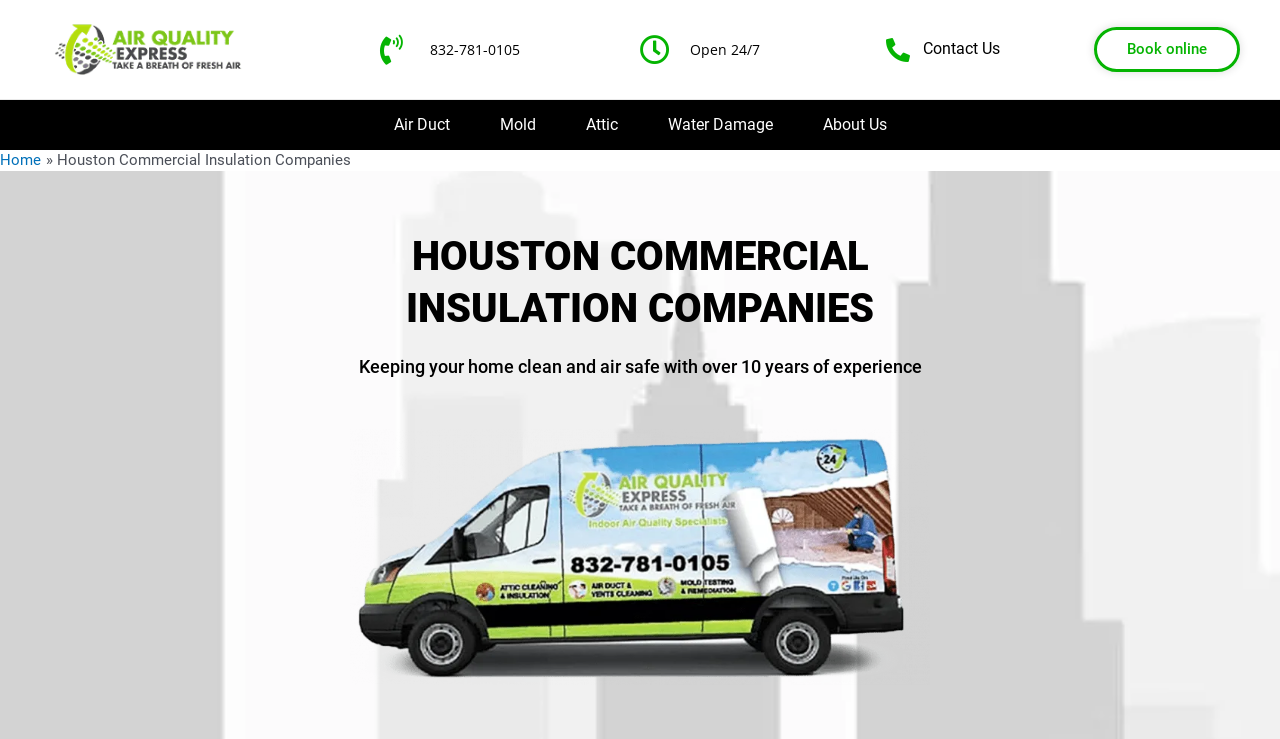Extract the main headline from the webpage and generate its text.

Houston Commercial Insulation Companies